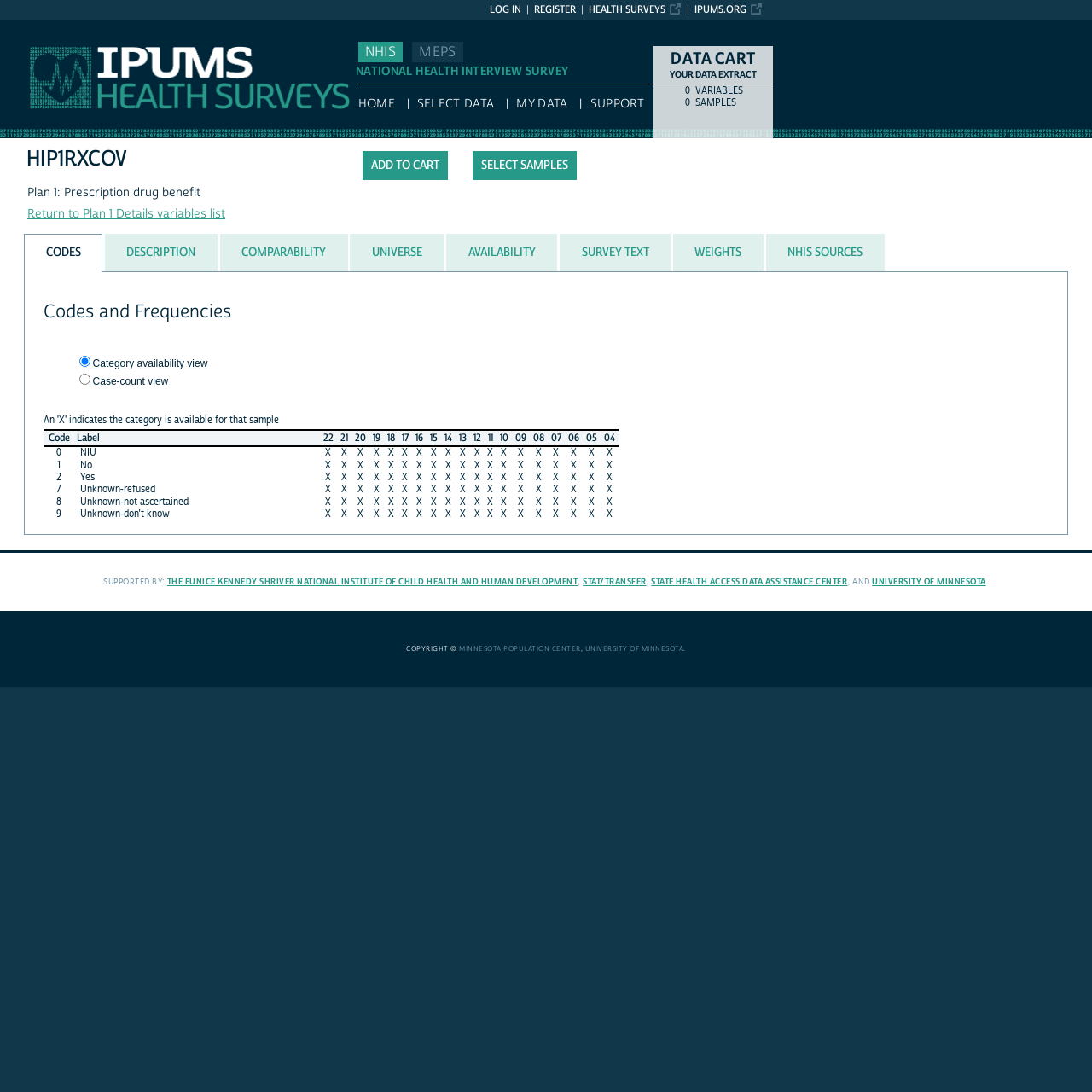Please determine the bounding box coordinates of the element's region to click for the following instruction: "Click the 'SELECT SAMPLES' link".

[0.433, 0.138, 0.528, 0.165]